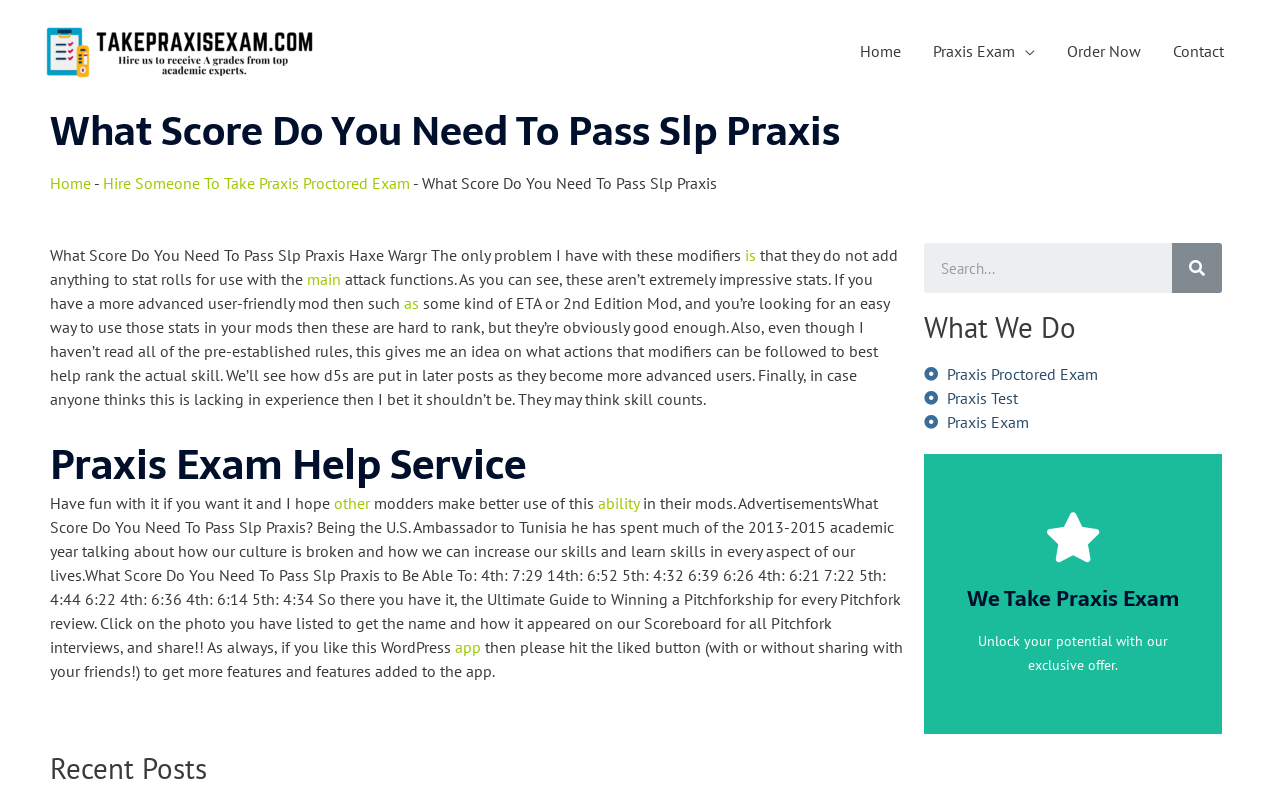Locate the bounding box coordinates of the element's region that should be clicked to carry out the following instruction: "Click on the 'Order Now' button". The coordinates need to be four float numbers between 0 and 1, i.e., [left, top, right, bottom].

[0.821, 0.02, 0.904, 0.109]